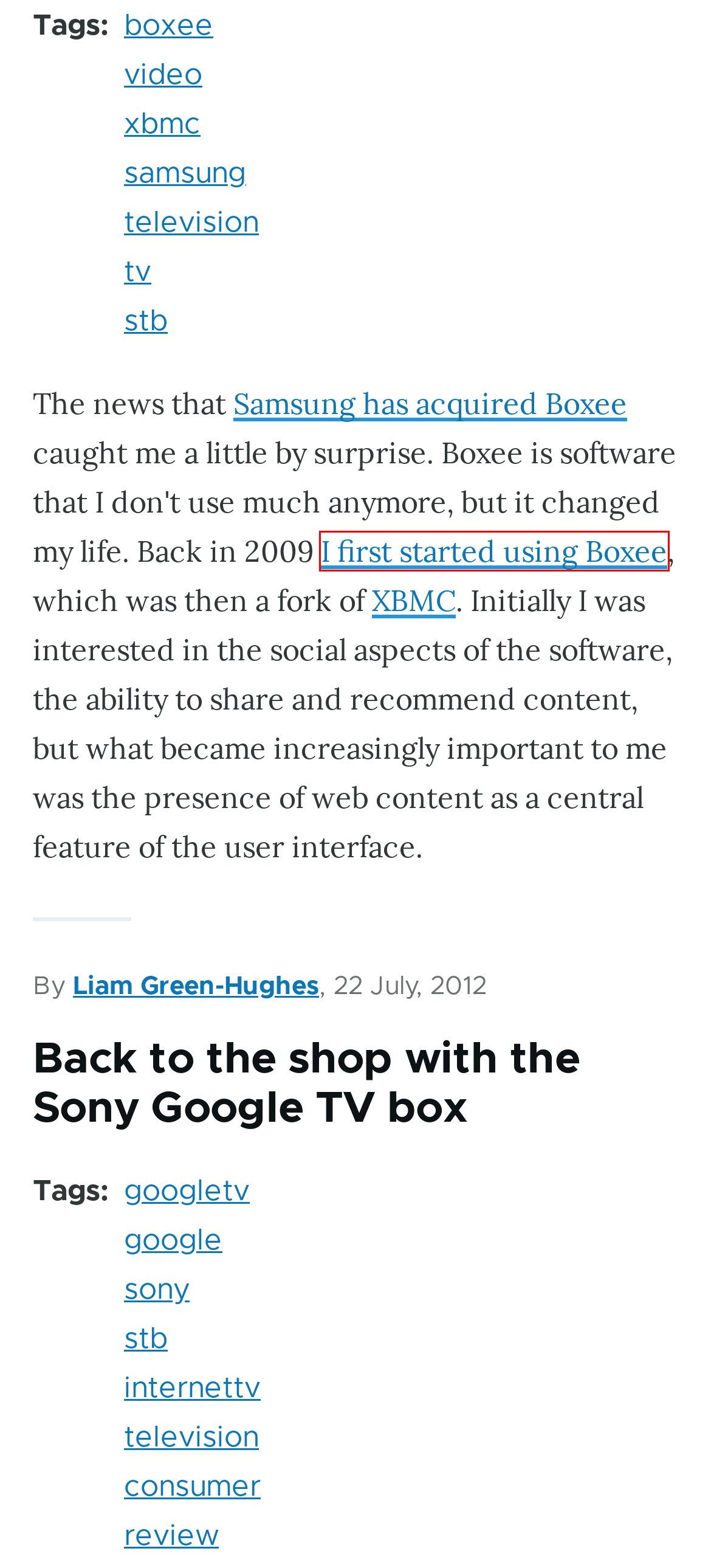You are given a screenshot of a webpage with a red bounding box around an element. Choose the most fitting webpage description for the page that appears after clicking the element within the red bounding box. Here are the candidates:
A. Open Source Home Theater Software | Kodi
B. Boxee makes your TV social | greenhughes.com
C. The Public Whip — Counting votes on your behalf
D. Boxee and Ubuntu 10.04 LTS on the Acer Aspire Revo | greenhughes.com
E. An experimental Boxee app to keep track of how your MP votes | greenhughes.com
F. How to use Linked Data on the Samsung Internet@TV platform | greenhughes.com
G. Humax China | Connected Home & Connected Car
H. Yahoo

B